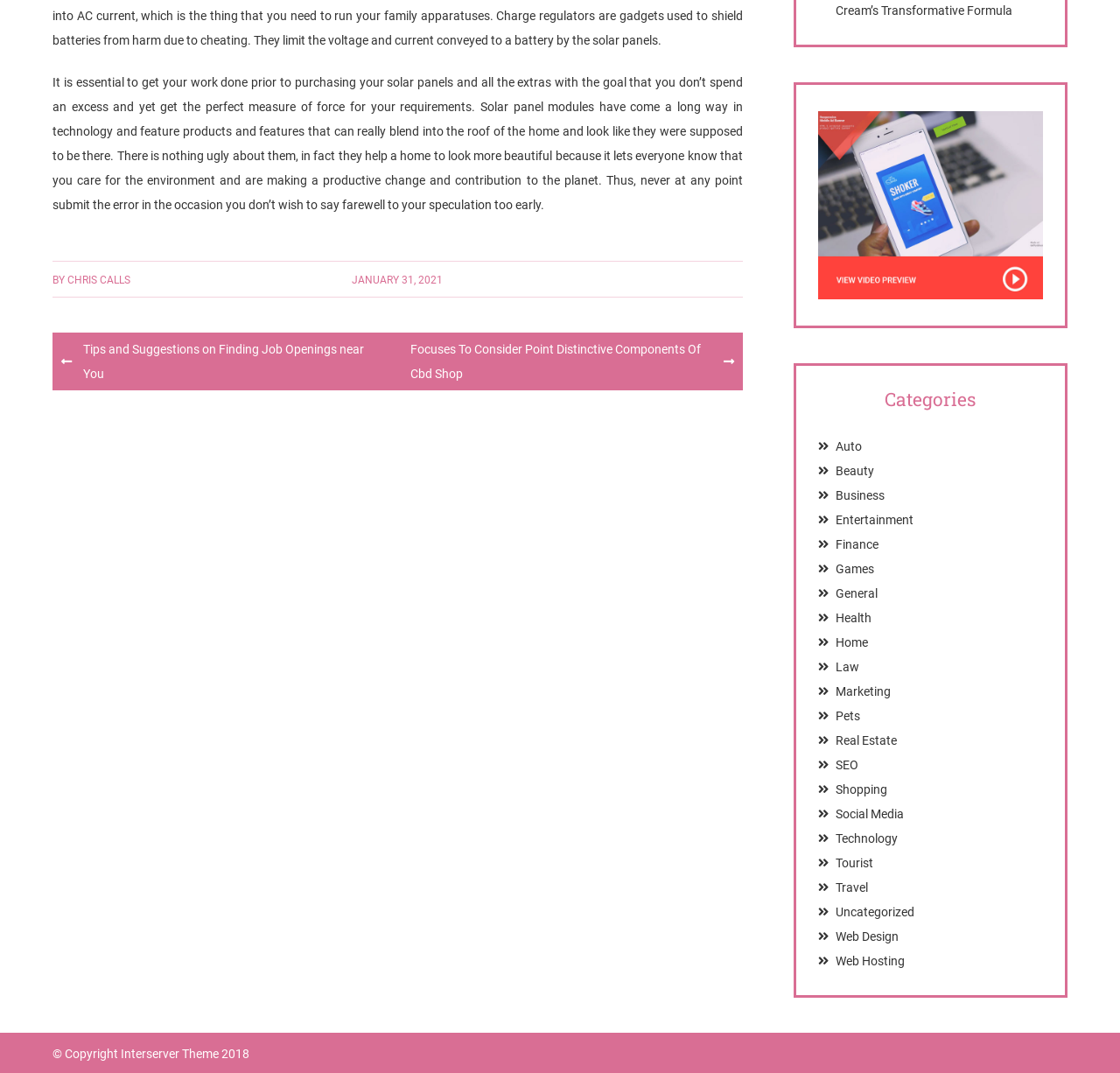Using the given element description, provide the bounding box coordinates (top-left x, top-left y, bottom-right x, bottom-right y) for the corresponding UI element in the screenshot: January 31, 2021

[0.314, 0.255, 0.396, 0.266]